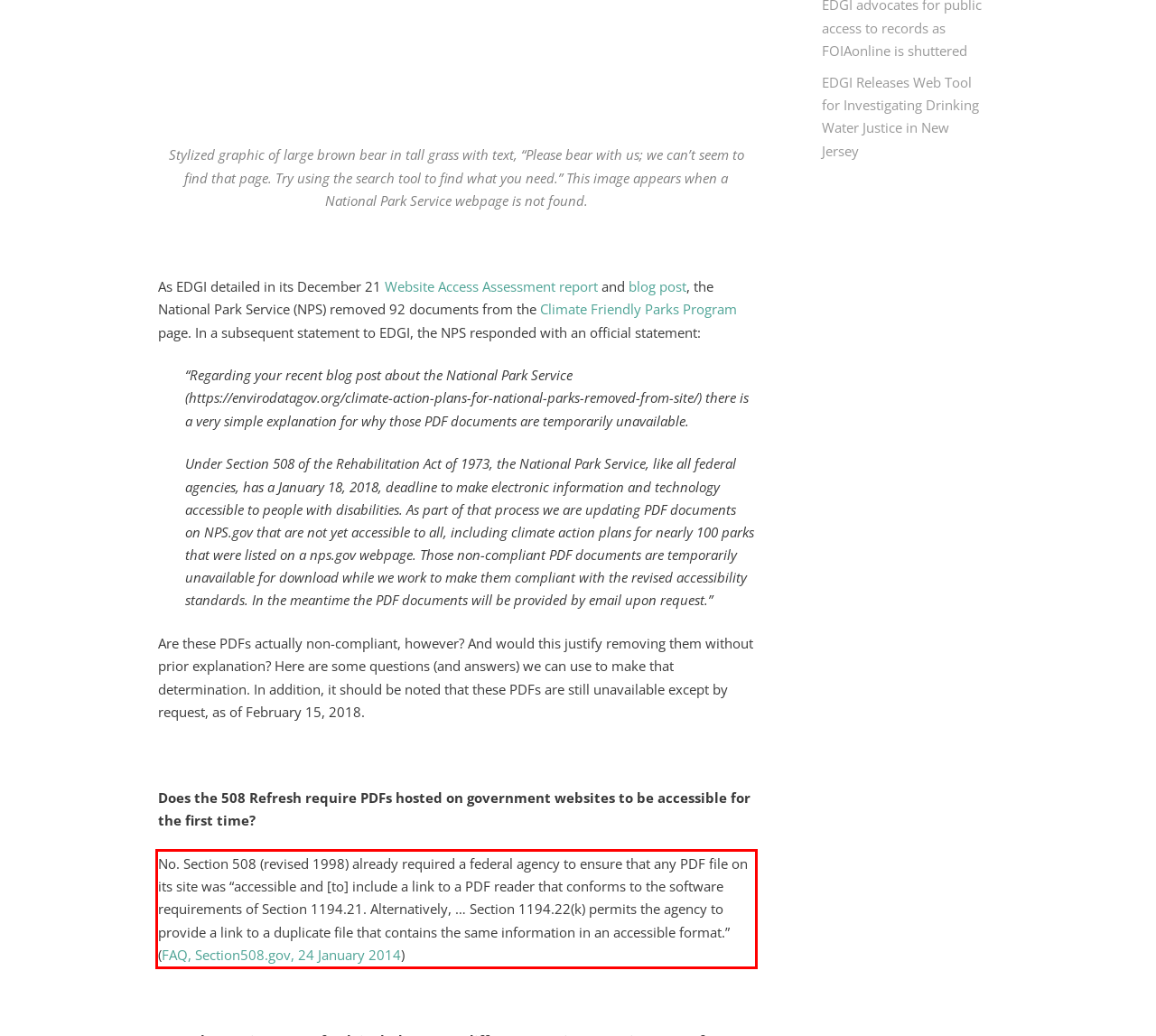Please identify and extract the text from the UI element that is surrounded by a red bounding box in the provided webpage screenshot.

No. Section 508 (revised 1998) already required a federal agency to ensure that any PDF file on its site was “accessible and [to] include a link to a PDF reader that conforms to the software requirements of Section 1194.21. Alternatively, … Section 1194.22(k) permits the agency to provide a link to a duplicate file that contains the same information in an accessible format.” (FAQ, Section508.gov, 24 January 2014)